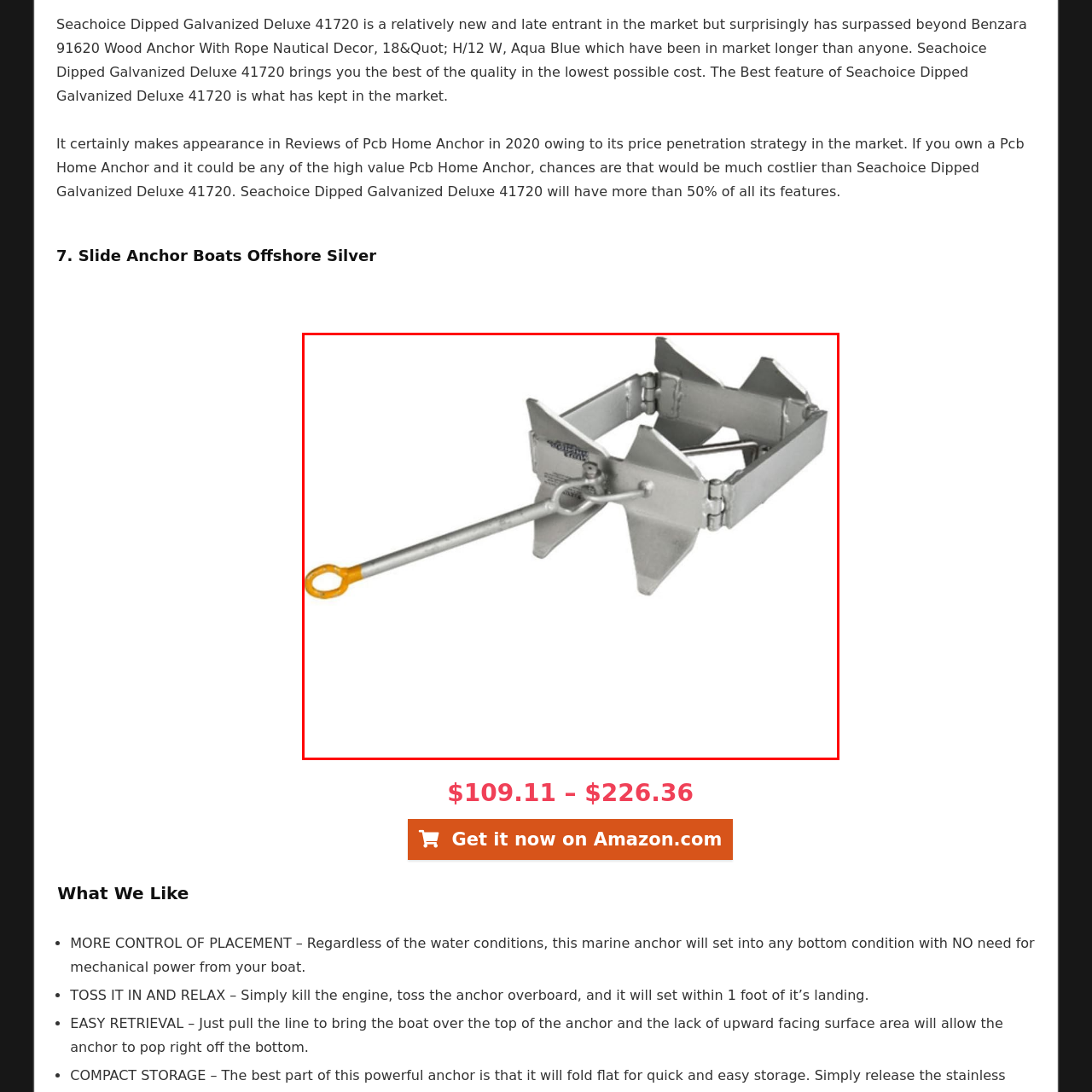Please review the image enclosed by the red bounding box and give a detailed answer to the following question, utilizing the information from the visual: What is the purpose of the anchor?

The Slide Anchor - Box Anchor is designed for offshore boat anchoring, allowing users to set it firmly in various underwater conditions without requiring mechanical power, as described in the caption.